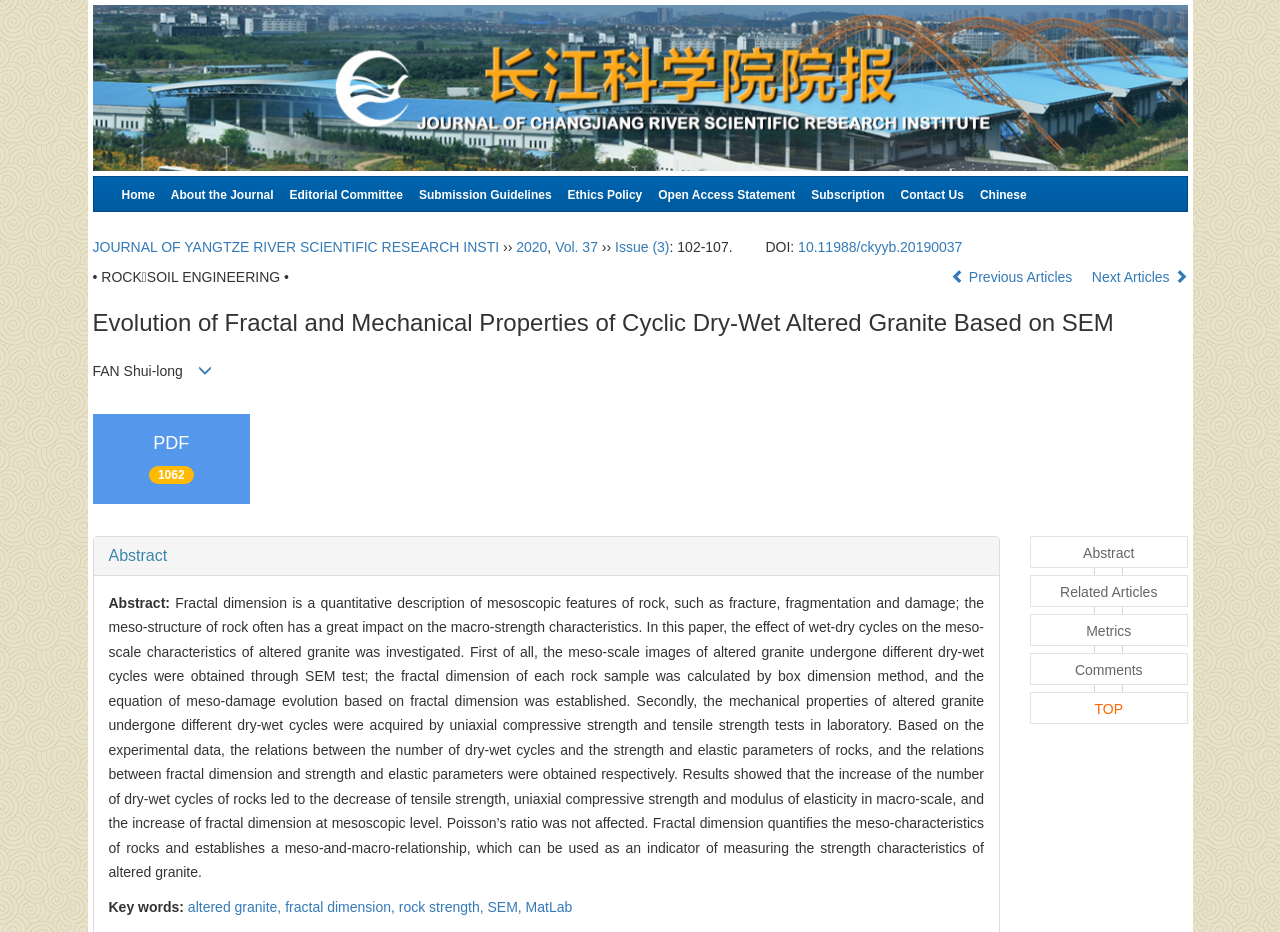How many tabs are there in the article?
Give a thorough and detailed response to the question.

There is only one tab in the article, which is the 'Abstract' tab.